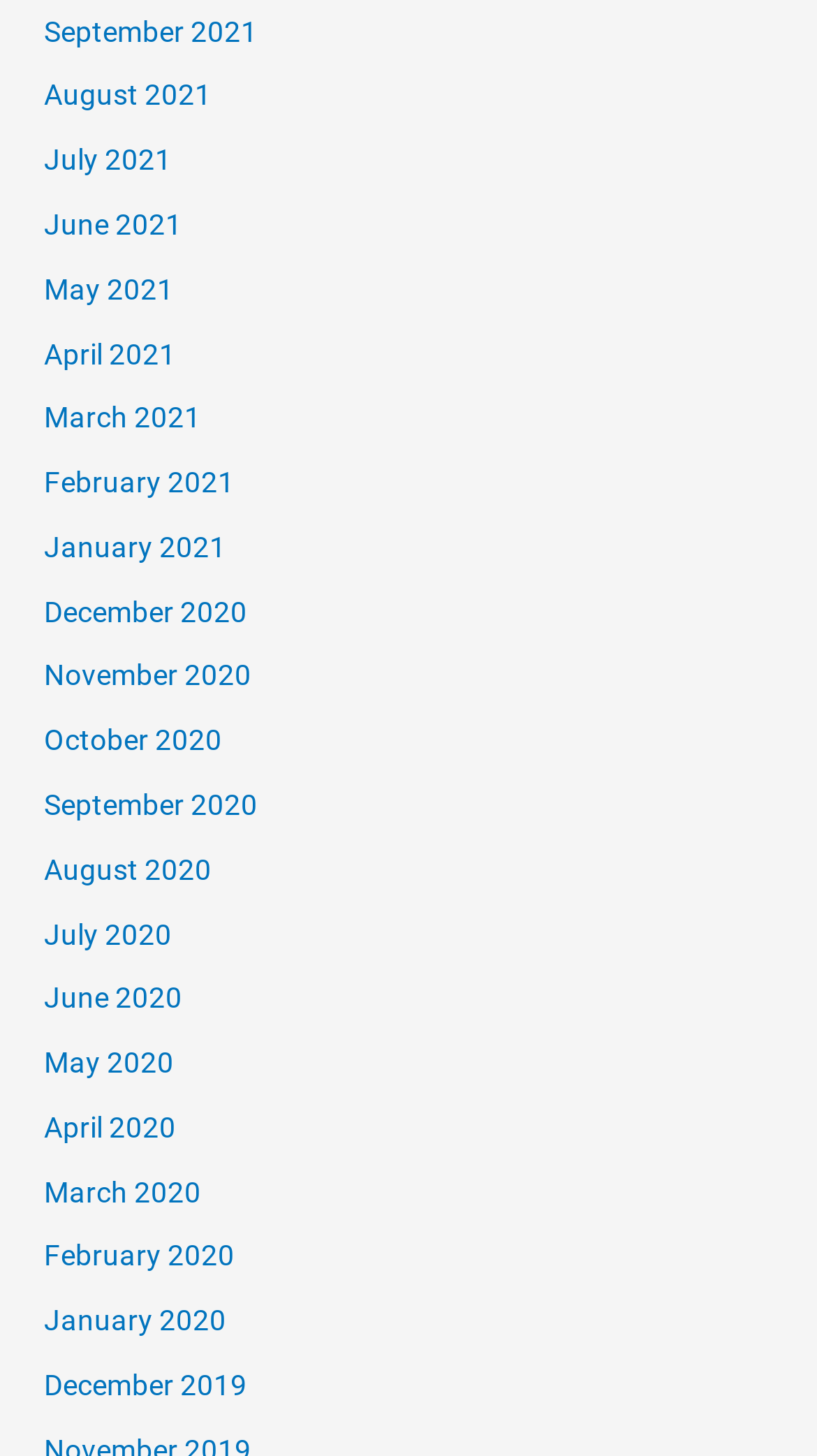Respond with a single word or phrase:
How many months are listed?

24